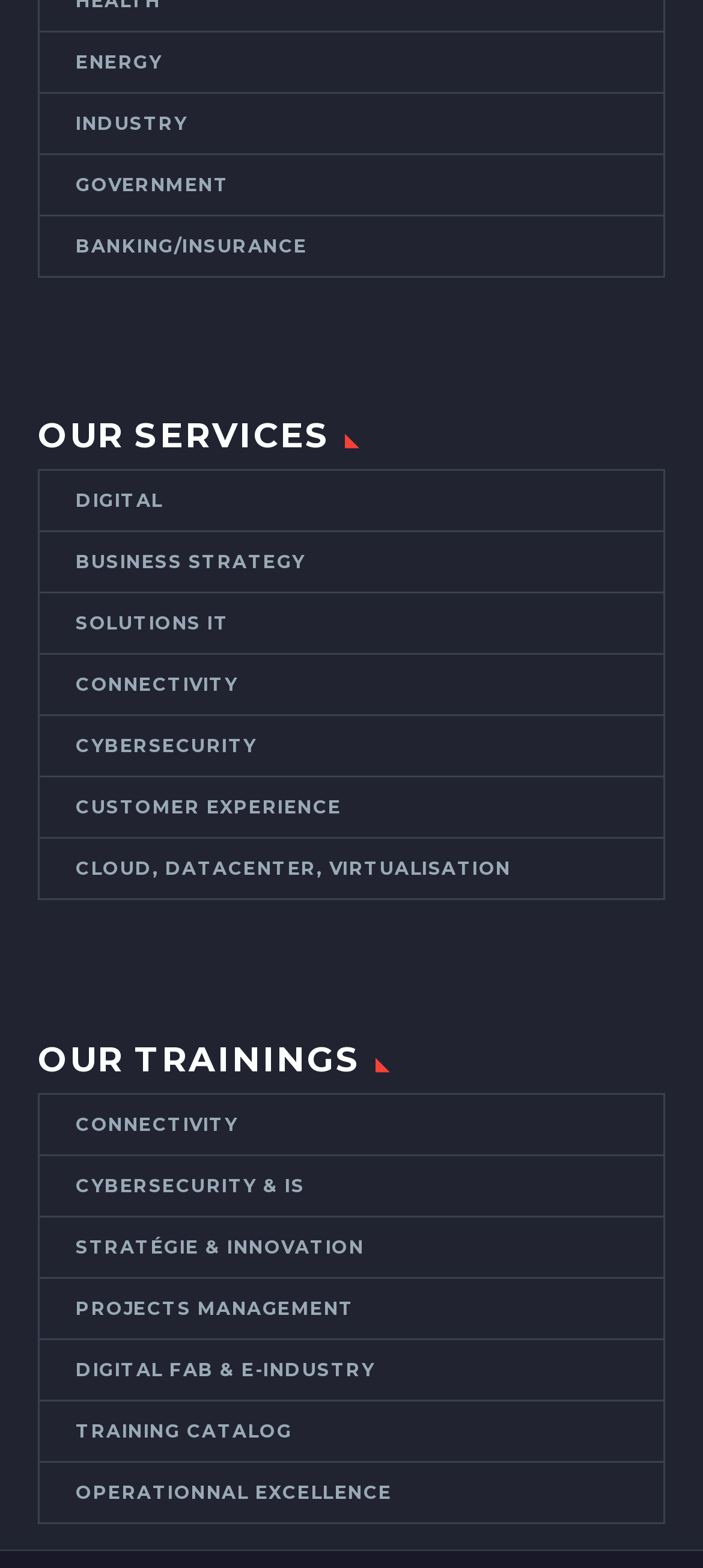Please analyze the image and provide a thorough answer to the question:
What is the first link under 'OUR SERVICES'?

I looked at the links under the 'OUR SERVICES' heading and found that the first link is 'DIGITAL'.